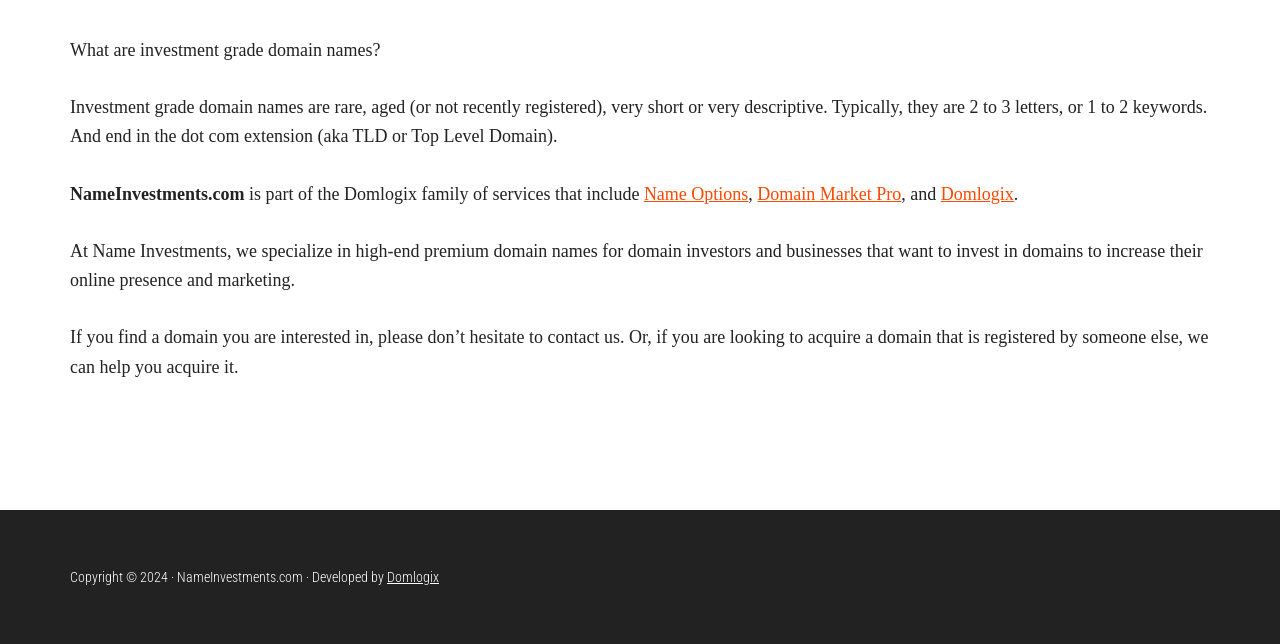Give the bounding box coordinates for this UI element: "Domlogix". The coordinates should be four float numbers between 0 and 1, arranged as [left, top, right, bottom].

[0.735, 0.285, 0.792, 0.316]